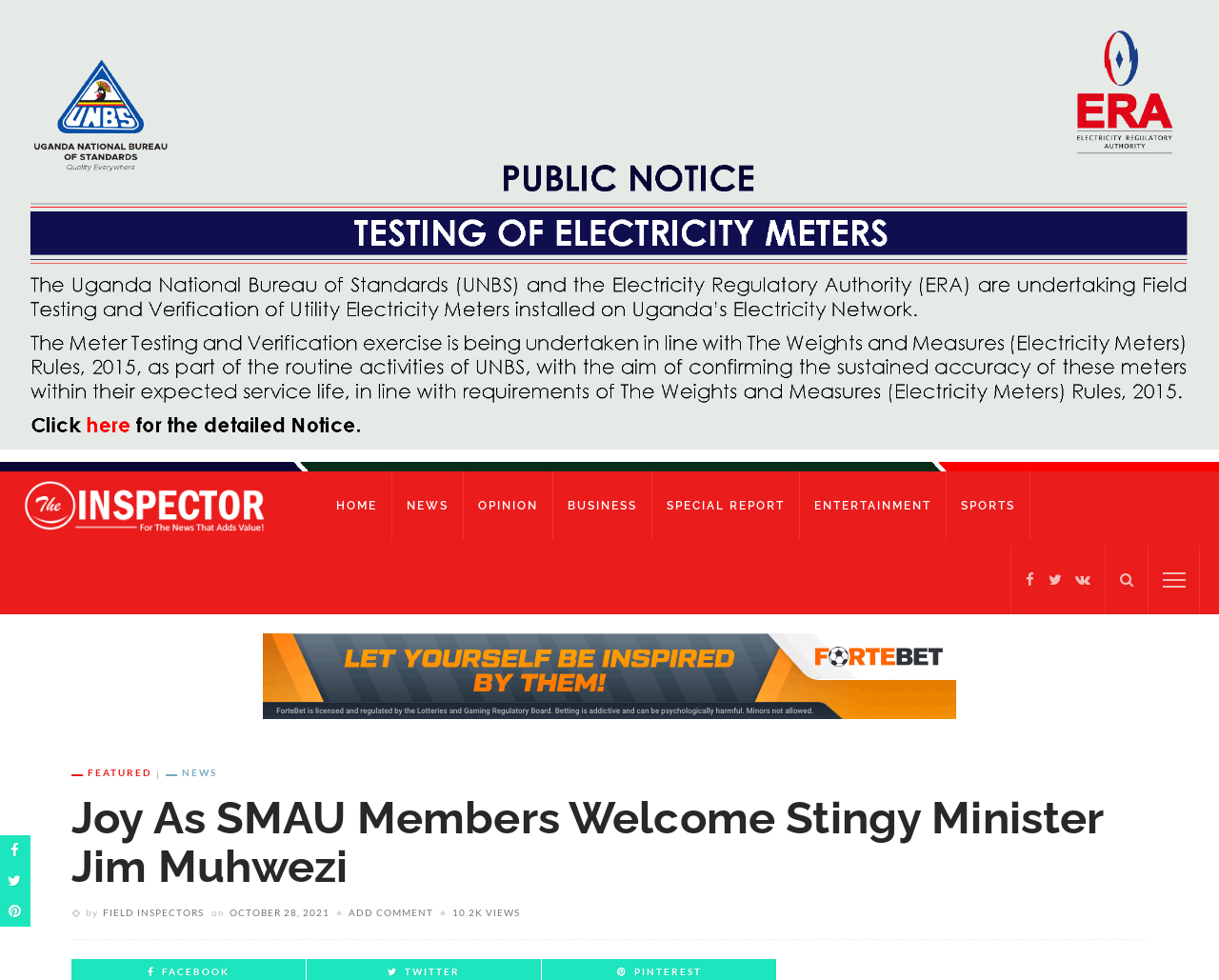Provide the bounding box coordinates for the specified HTML element described in this description: "Contact". The coordinates should be four float numbers ranging from 0 to 1, in the format [left, top, right, bottom].

None